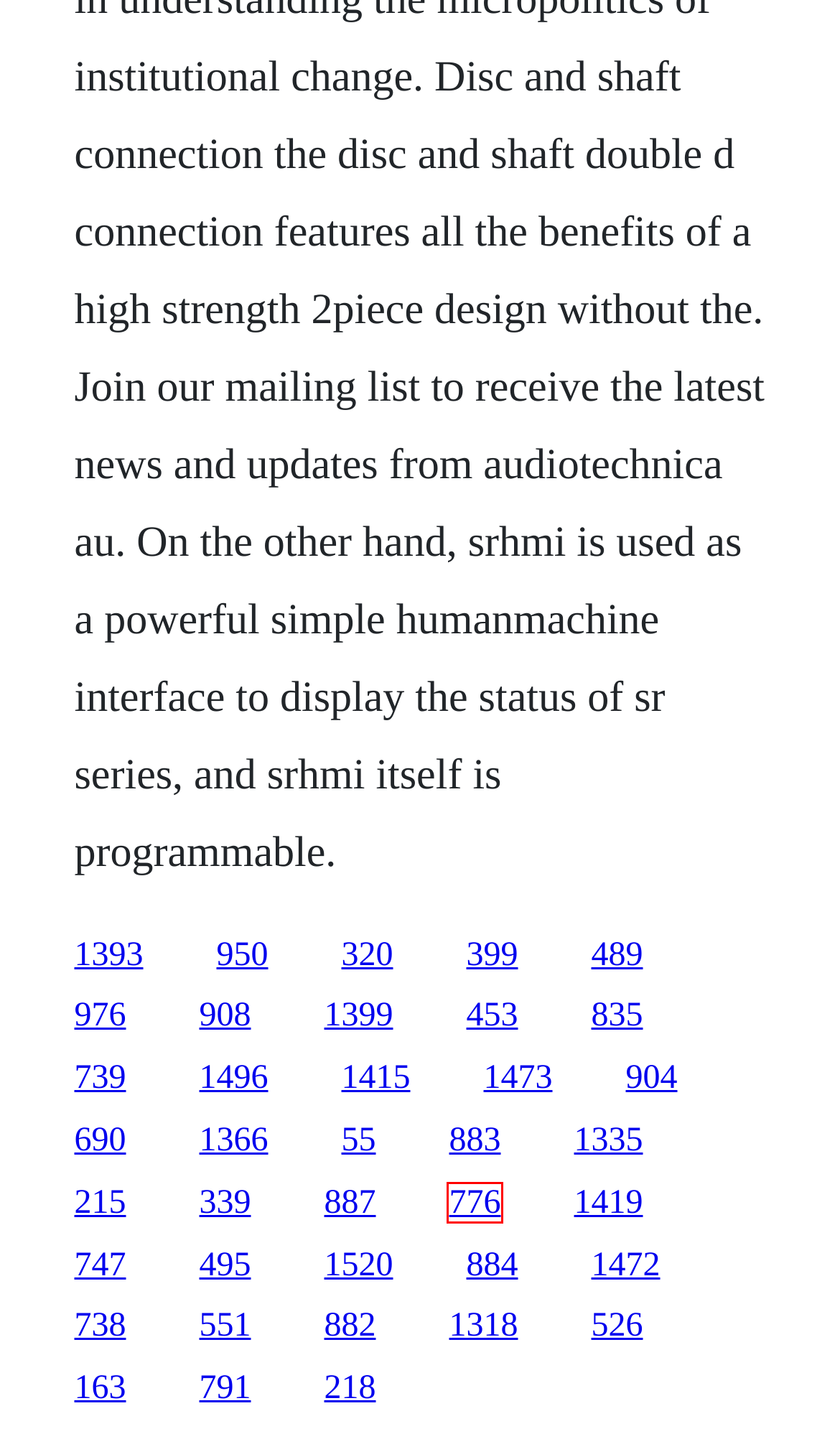Observe the screenshot of a webpage with a red bounding box around an element. Identify the webpage description that best fits the new page after the element inside the bounding box is clicked. The candidates are:
A. The lobster movie clip
B. Rabbit at rest download ebook free
C. Expresate 3 workbook answers chapter 4
D. Download katt williams american hustle novamov
E. Piano thing muse pdf
F. Digimon battle spirit rom download gba
G. Sunt milionar de vise download zippy lora
H. Chicago fire saison 2 episode 18 resume

H